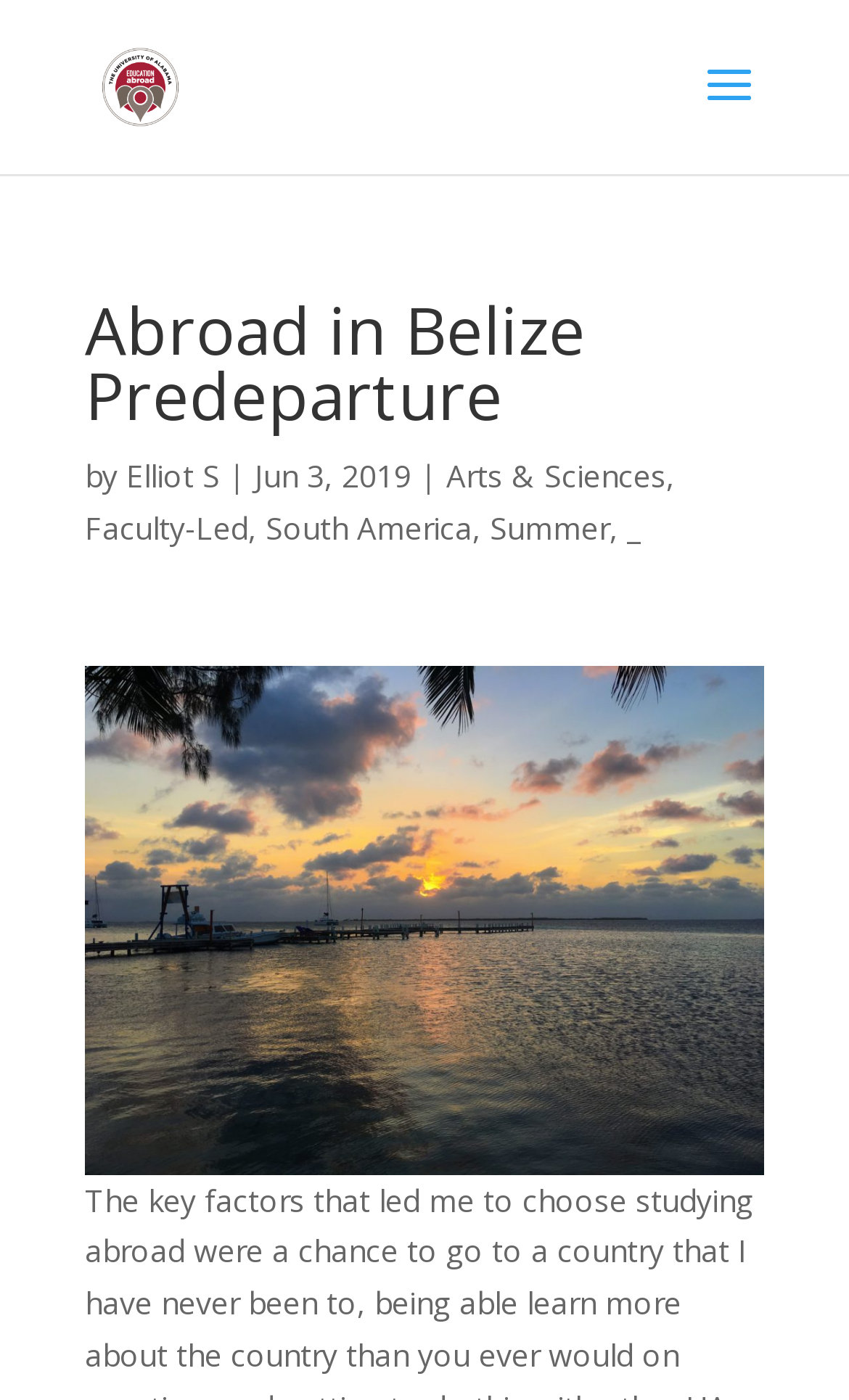Can you find the bounding box coordinates for the UI element given this description: "Summer"? Provide the coordinates as four float numbers between 0 and 1: [left, top, right, bottom].

[0.577, 0.362, 0.718, 0.391]